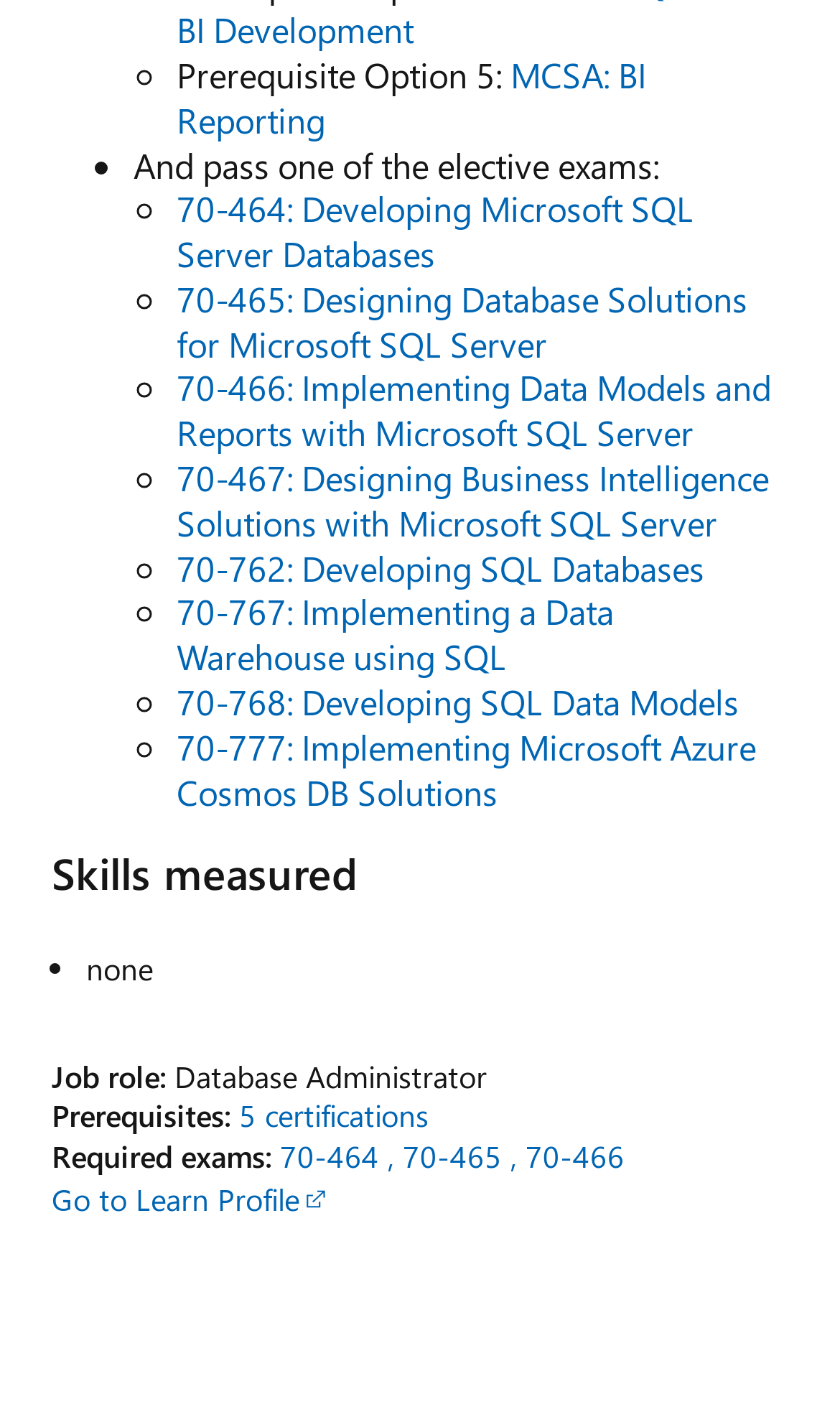Locate the bounding box of the UI element based on this description: "Logo". Provide four float numbers between 0 and 1 as [left, top, right, bottom].

None